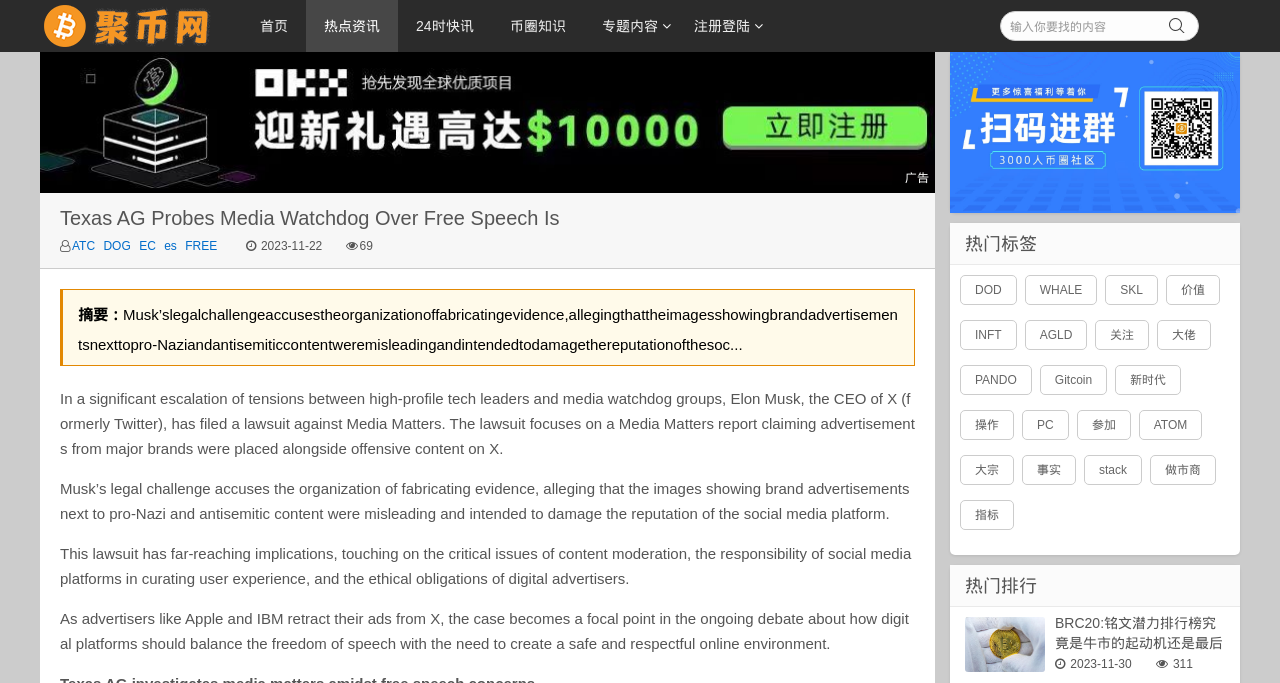Based on the element description: "name="k" placeholder="输入你要找的内容"", identify the UI element and provide its bounding box coordinates. Use four float numbers between 0 and 1, [left, top, right, bottom].

[0.781, 0.016, 0.937, 0.06]